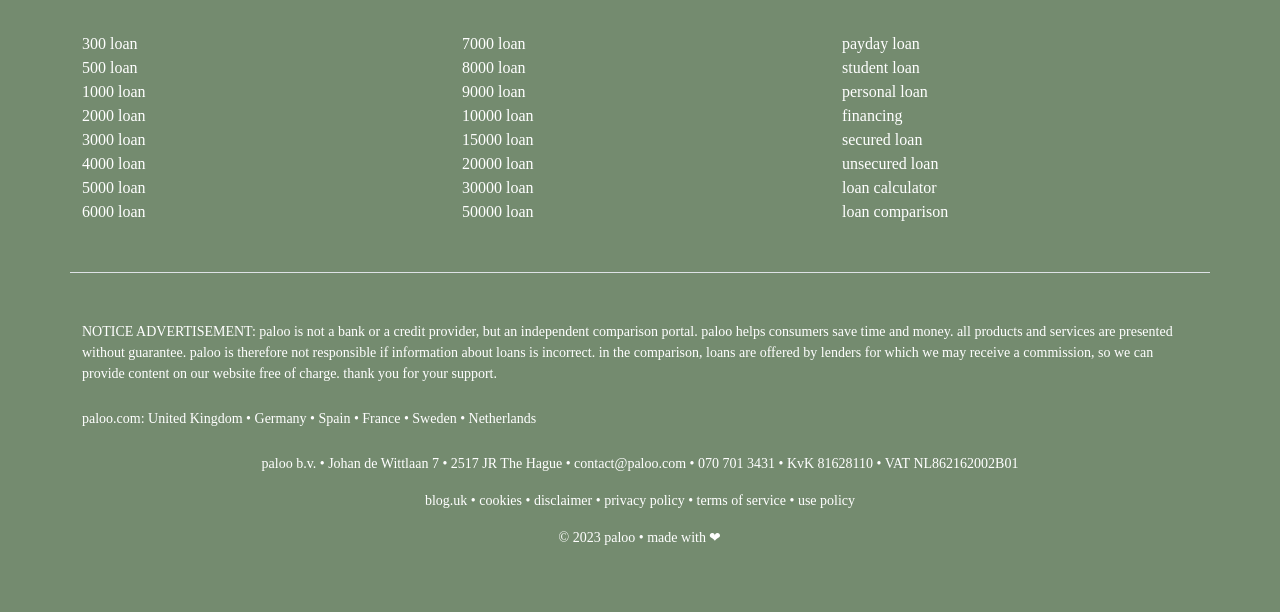Using the element description Spain, predict the bounding box coordinates for the UI element. Provide the coordinates in (top-left x, top-left y, bottom-right x, bottom-right y) format with values ranging from 0 to 1.

[0.249, 0.672, 0.274, 0.696]